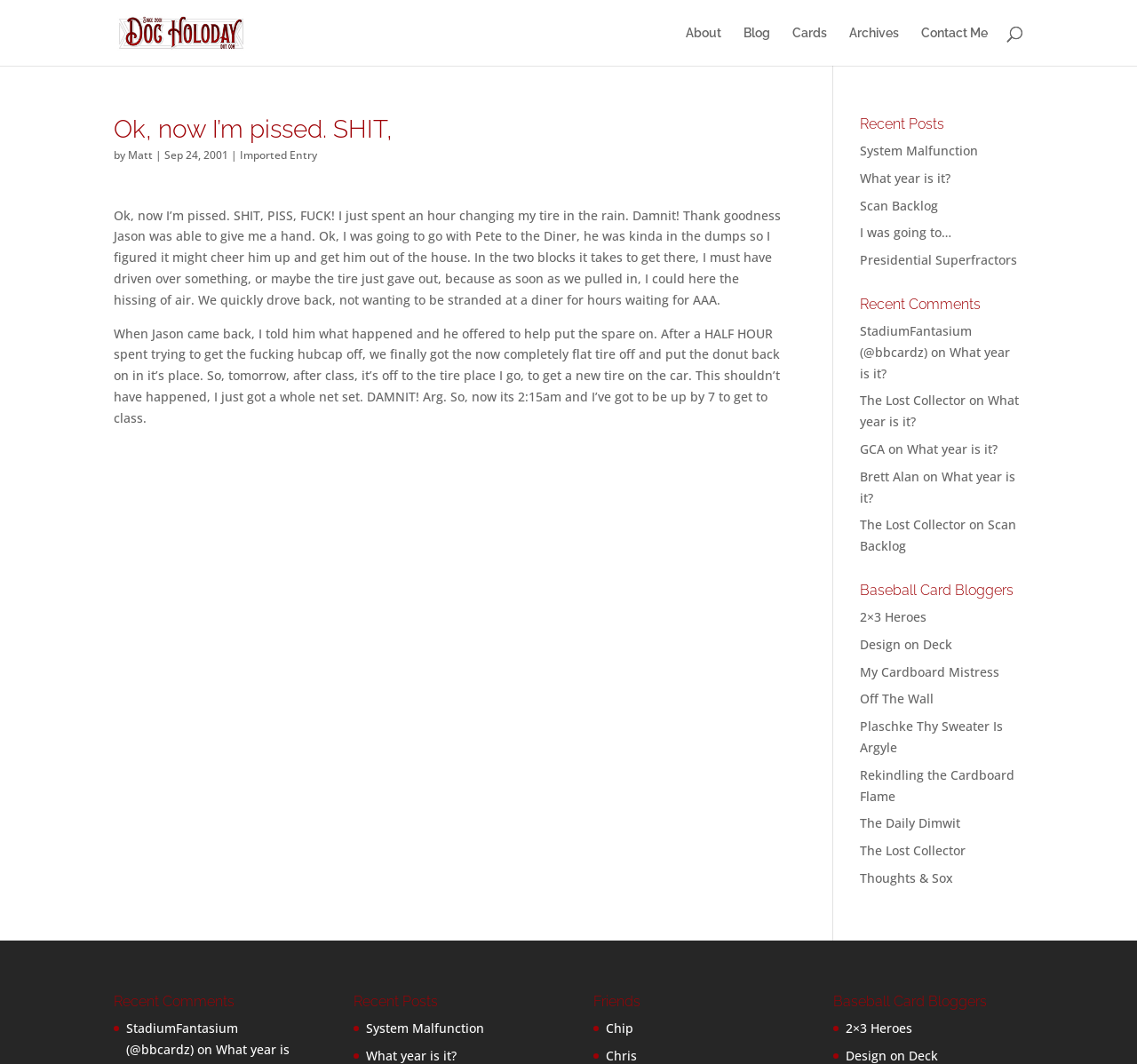Generate a thorough explanation of the webpage's elements.

This webpage appears to be a personal blog, with a focus on the author's daily life and interests. At the top of the page, there is a navigation menu with links to "About", "Blog", "Cards", "Archives", and "Contact Me". Below this menu, there is a search bar that spans the width of the page.

The main content of the page is a blog post titled "Ok, now I’m pissed. SHIT," which is a personal rant about the author's experience with a flat tire. The post is written in a casual, conversational tone and includes several paragraphs of text. The author mentions their frustration with the situation and how they had to spend an hour changing the tire in the rain.

To the right of the blog post, there is a sidebar with several sections. The first section is titled "Recent Posts" and lists several links to other blog posts, including "System Malfunction", "What year is it?", and "Scan Backlog". Below this section, there is a section titled "Recent Comments" that lists several links to comments left by other users, along with the text "on" and the title of the post being commented on.

Further down the sidebar, there is a section titled "Baseball Card Bloggers" that lists several links to other blogs, including "2×3 Heroes", "Design on Deck", and "The Lost Collector". There is also a section titled "Friends" that lists links to the blogs of the author's friends, including "Chip" and "Chris".

At the bottom of the page, there are additional sections titled "Recent Posts", "Recent Comments", and "Baseball Card Bloggers" that appear to be duplicates of the sections above.